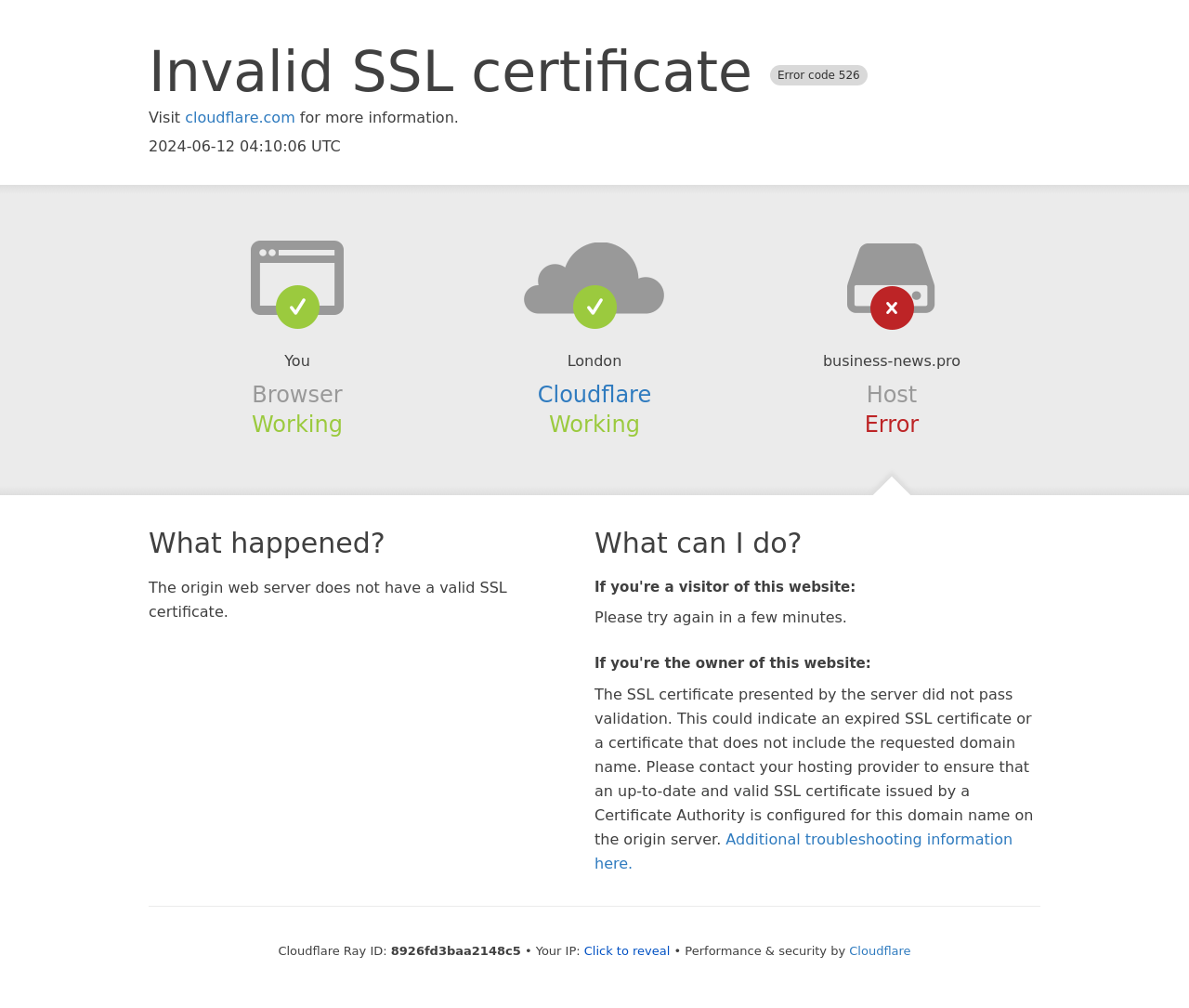Locate the bounding box of the user interface element based on this description: "Additional troubleshooting information here.".

[0.5, 0.824, 0.852, 0.865]